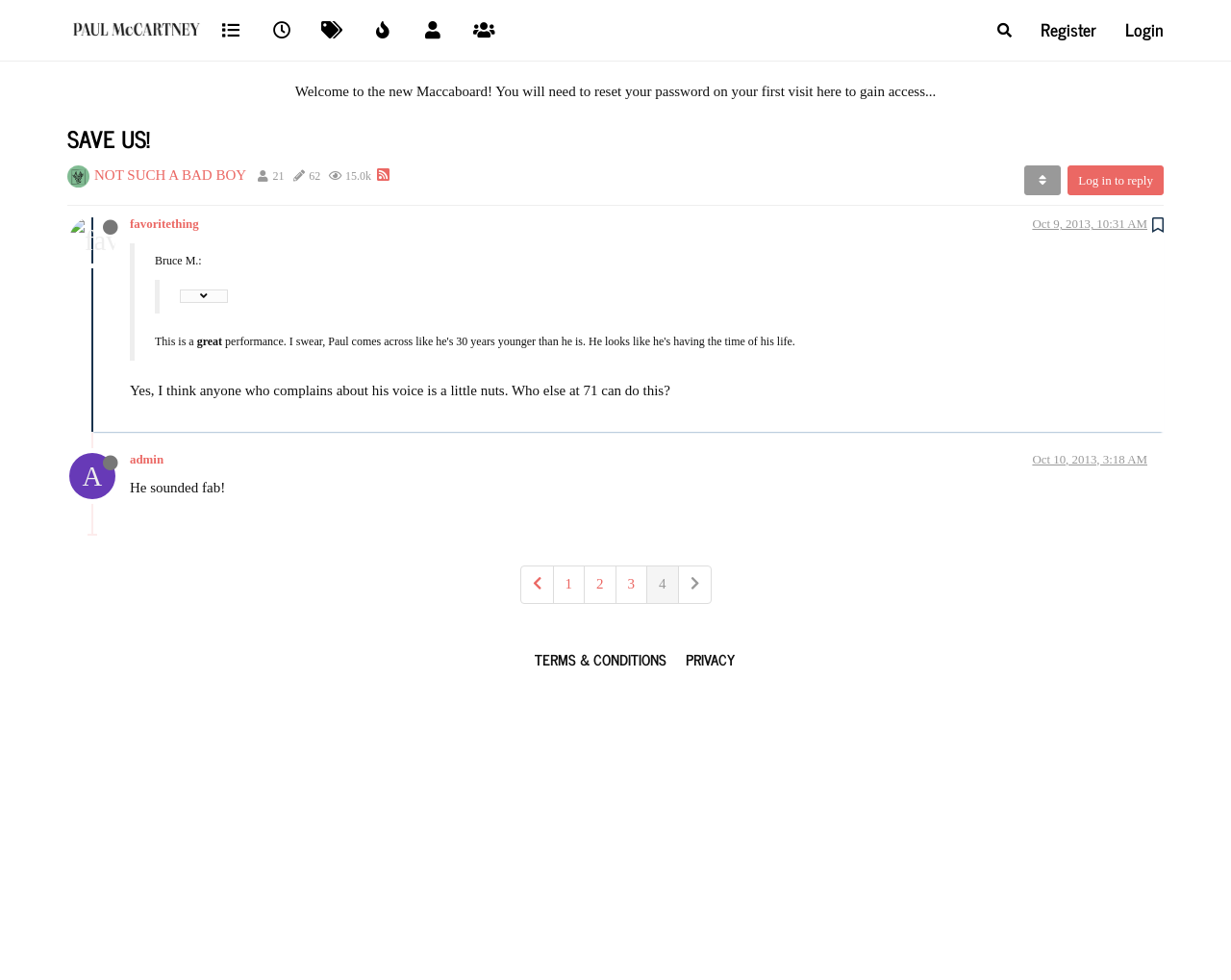Please provide a brief answer to the question using only one word or phrase: 
What is the date of the second comment?

Oct 10, 2013, 3:18 AM